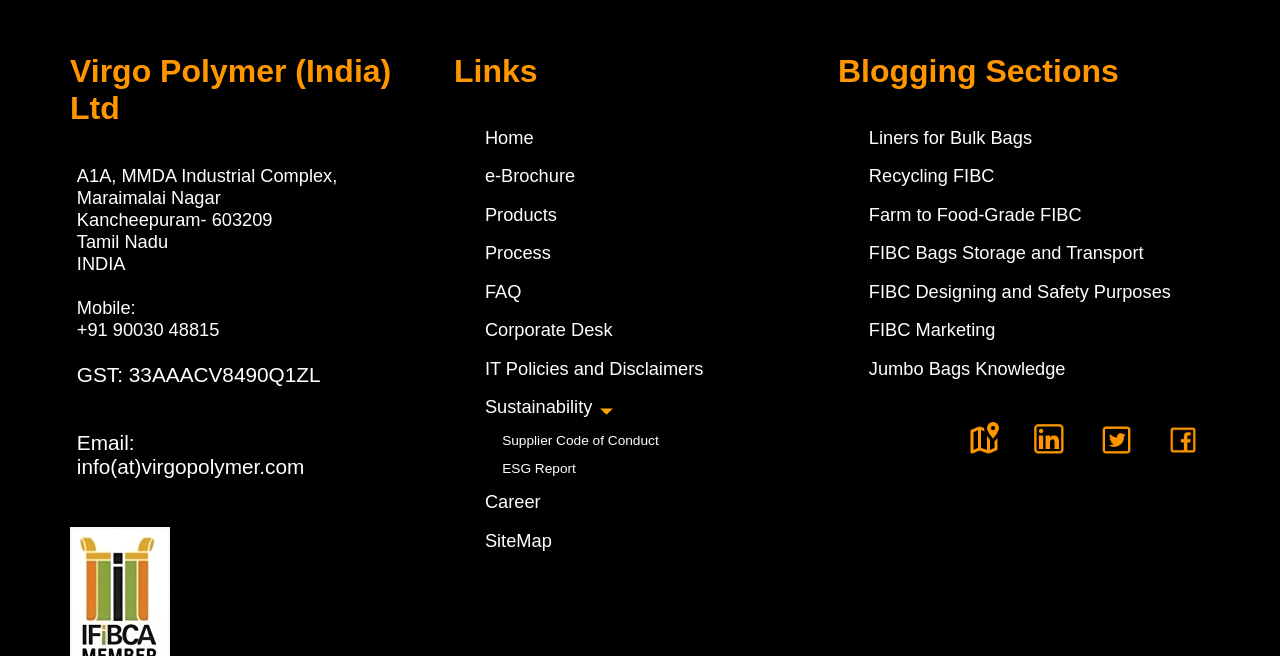Identify the bounding box coordinates of the clickable section necessary to follow the following instruction: "Log in to your account". The coordinates should be presented as four float numbers from 0 to 1, i.e., [left, top, right, bottom].

None